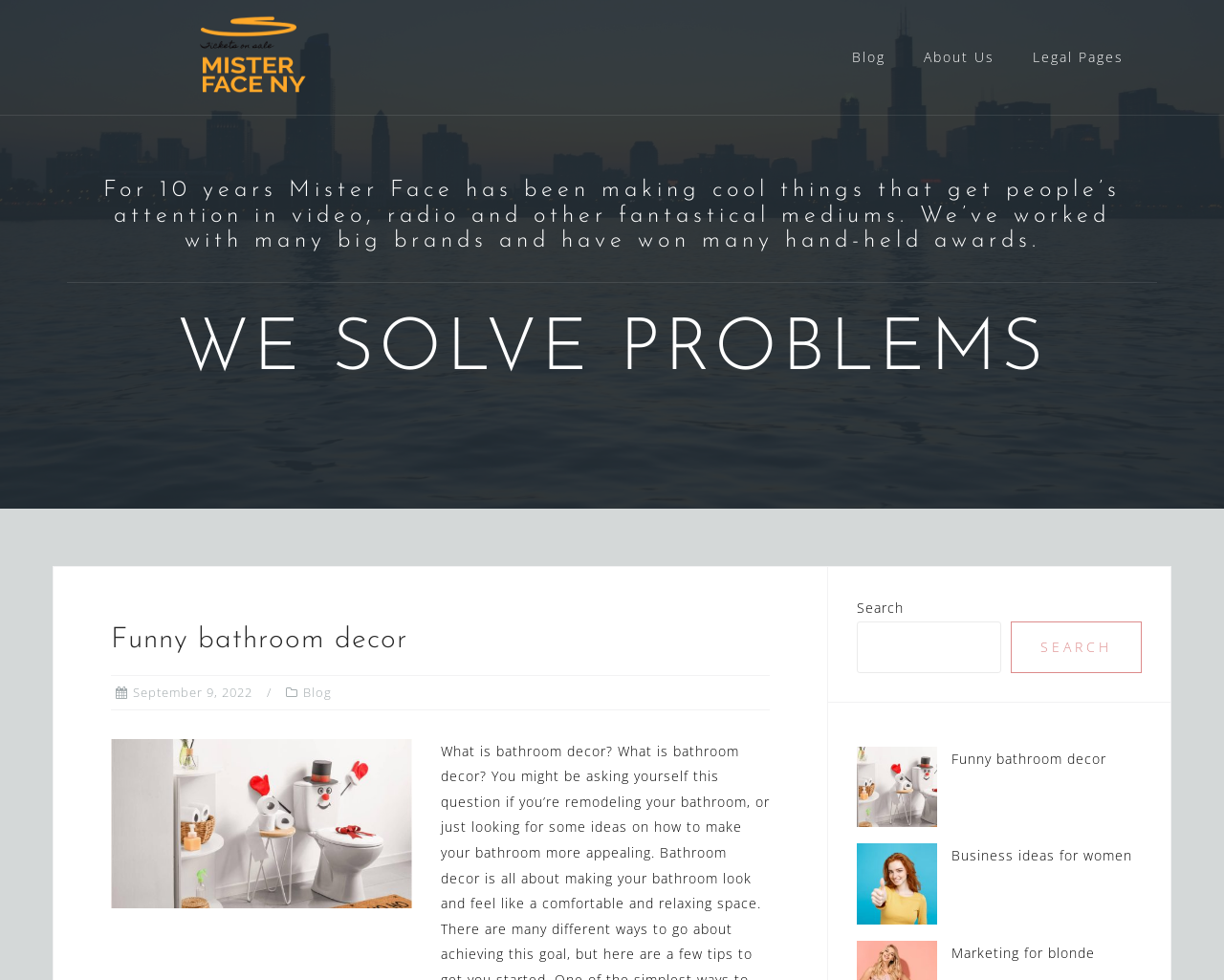Given the description "Blog", provide the bounding box coordinates of the corresponding UI element.

[0.248, 0.698, 0.271, 0.715]